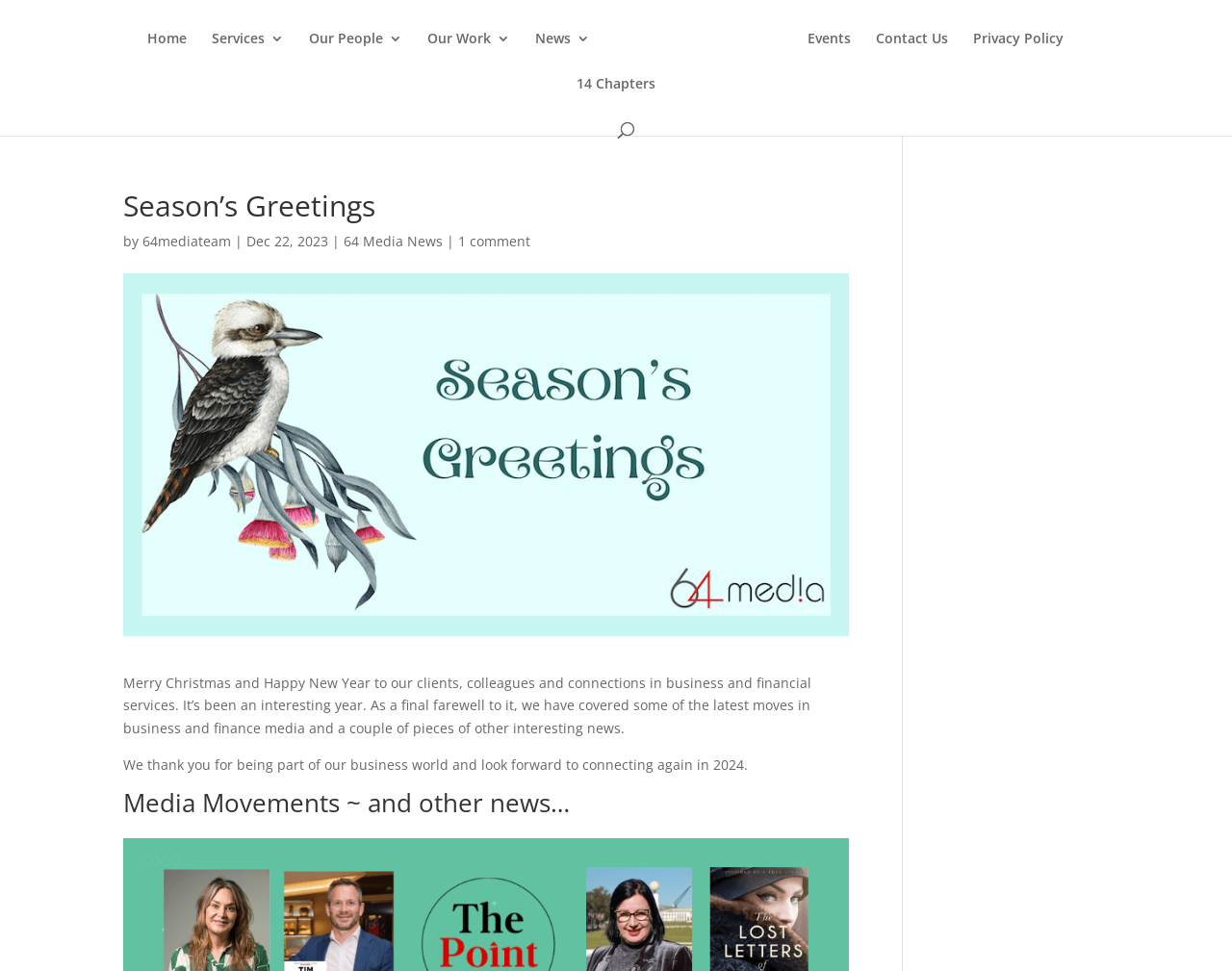Determine the bounding box coordinates of the region I should click to achieve the following instruction: "Read Media Movements news". Ensure the bounding box coordinates are four float numbers between 0 and 1, i.e., [left, top, right, bottom].

[0.1, 0.813, 0.689, 0.849]